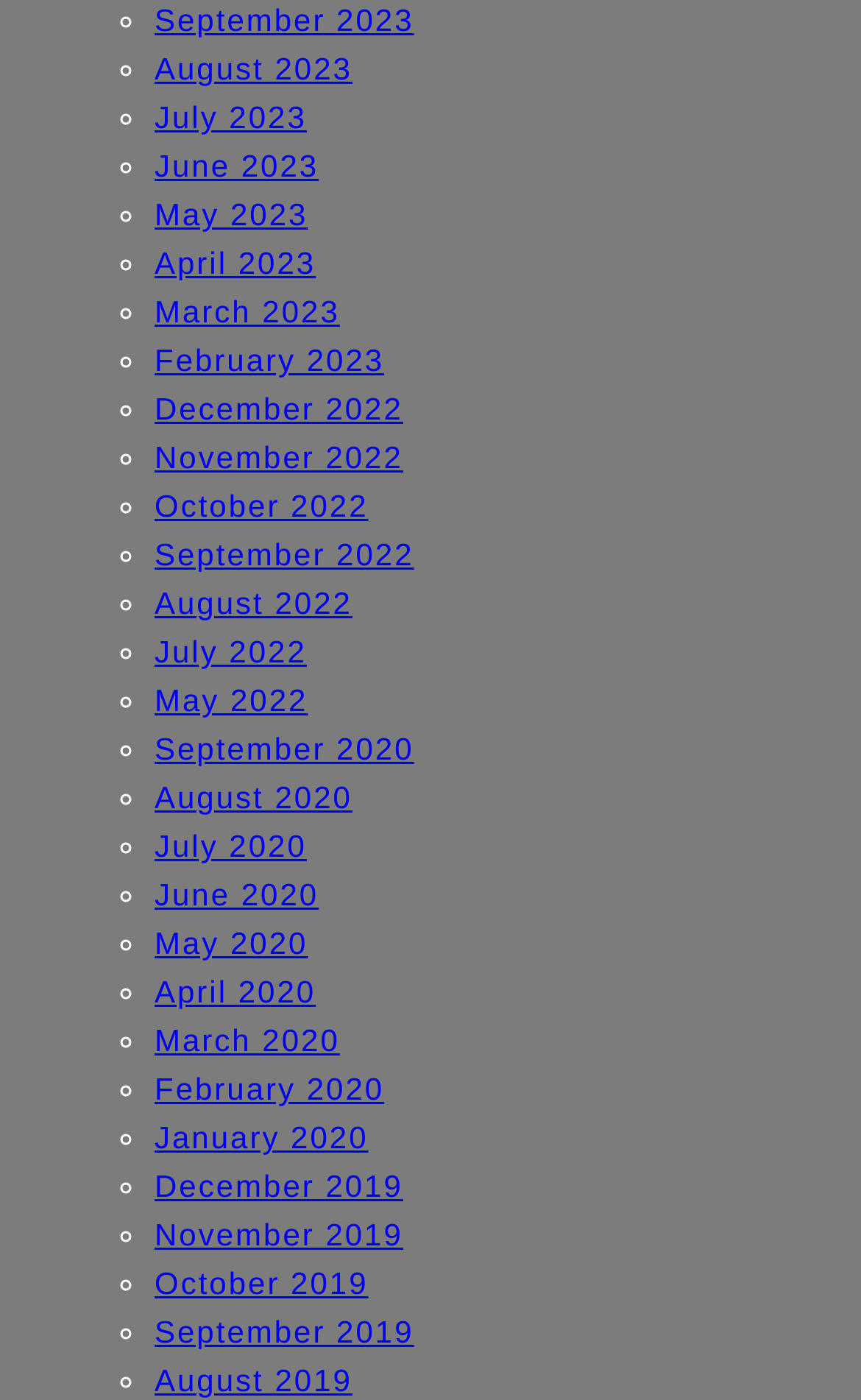How many months are listed?
Provide a detailed answer to the question, using the image to inform your response.

I counted the number of link elements with month names, and there are 24 of them, ranging from September 2023 to August 2019.